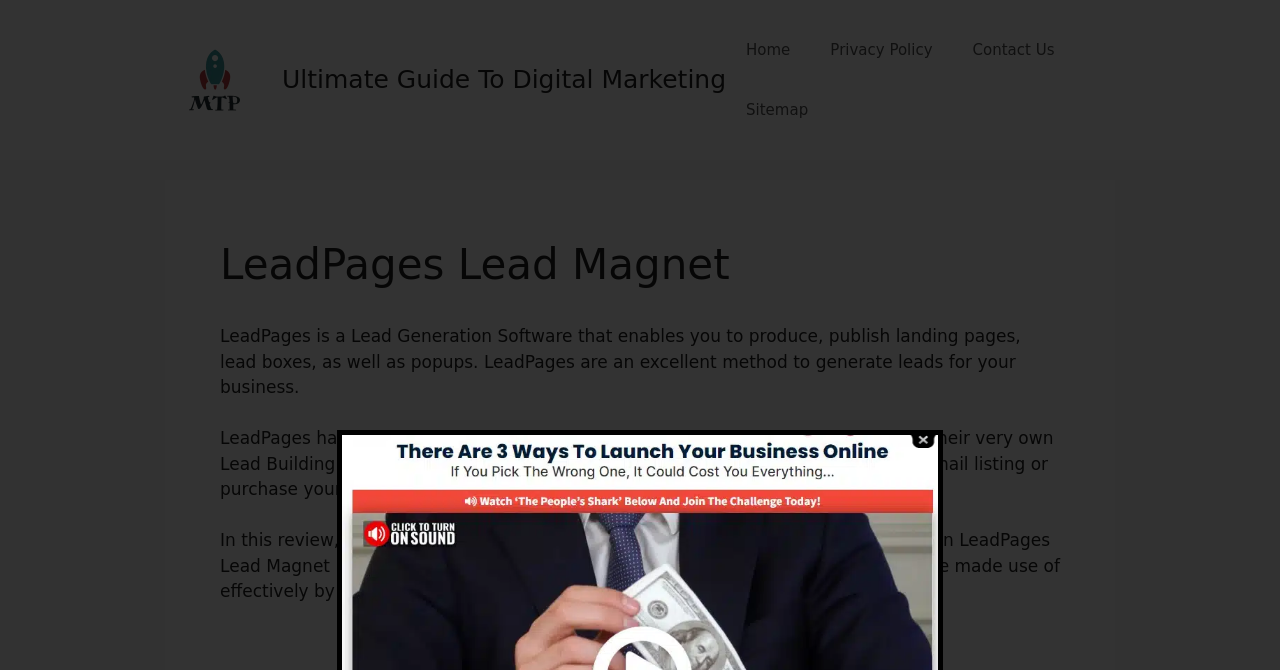Can you determine the bounding box coordinates of the area that needs to be clicked to fulfill the following instruction: "Click on the 'Close' button"?

[0.707, 0.644, 0.735, 0.668]